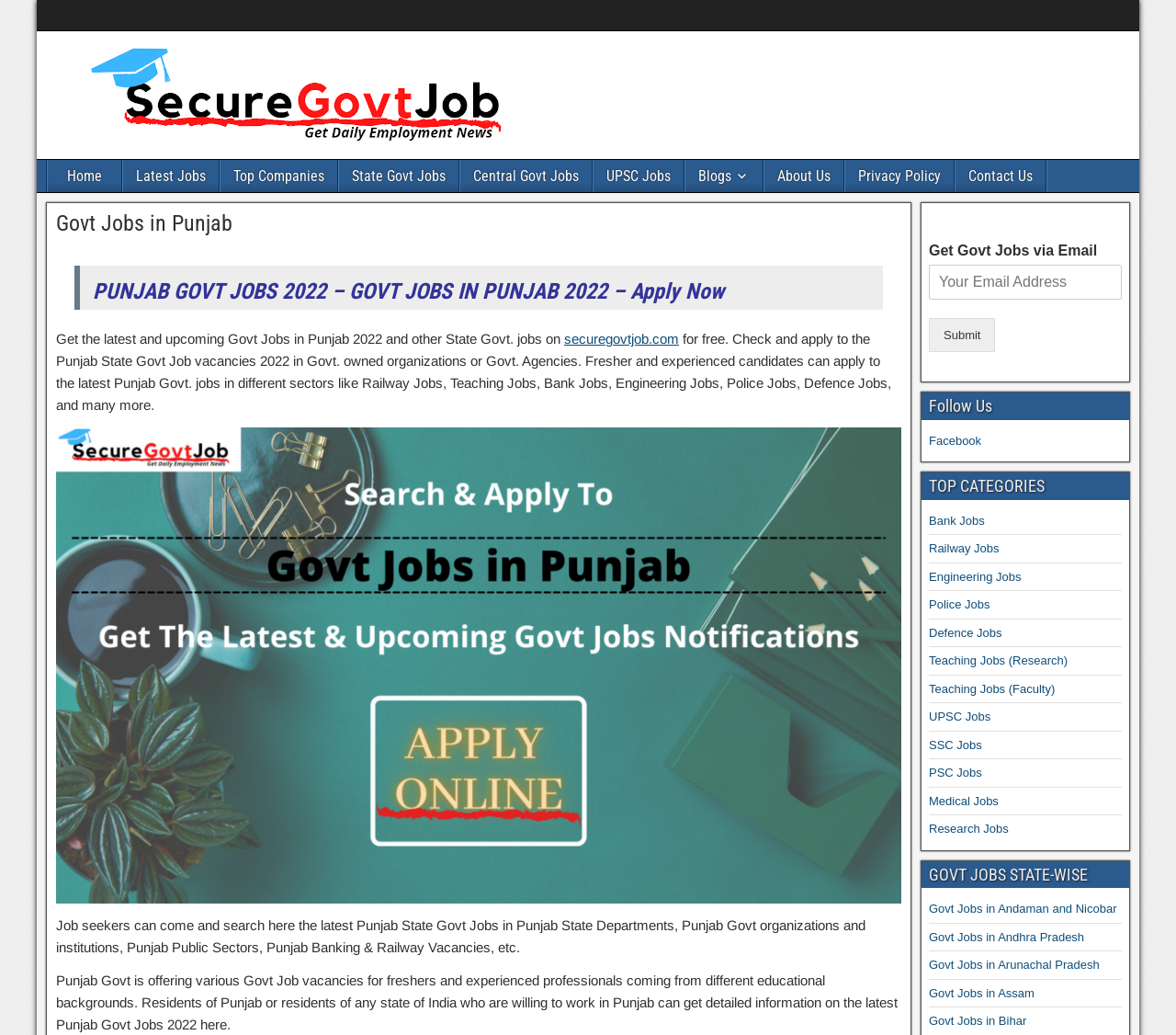Please determine the bounding box coordinates of the element's region to click for the following instruction: "Explore Bank Jobs".

[0.79, 0.496, 0.837, 0.509]